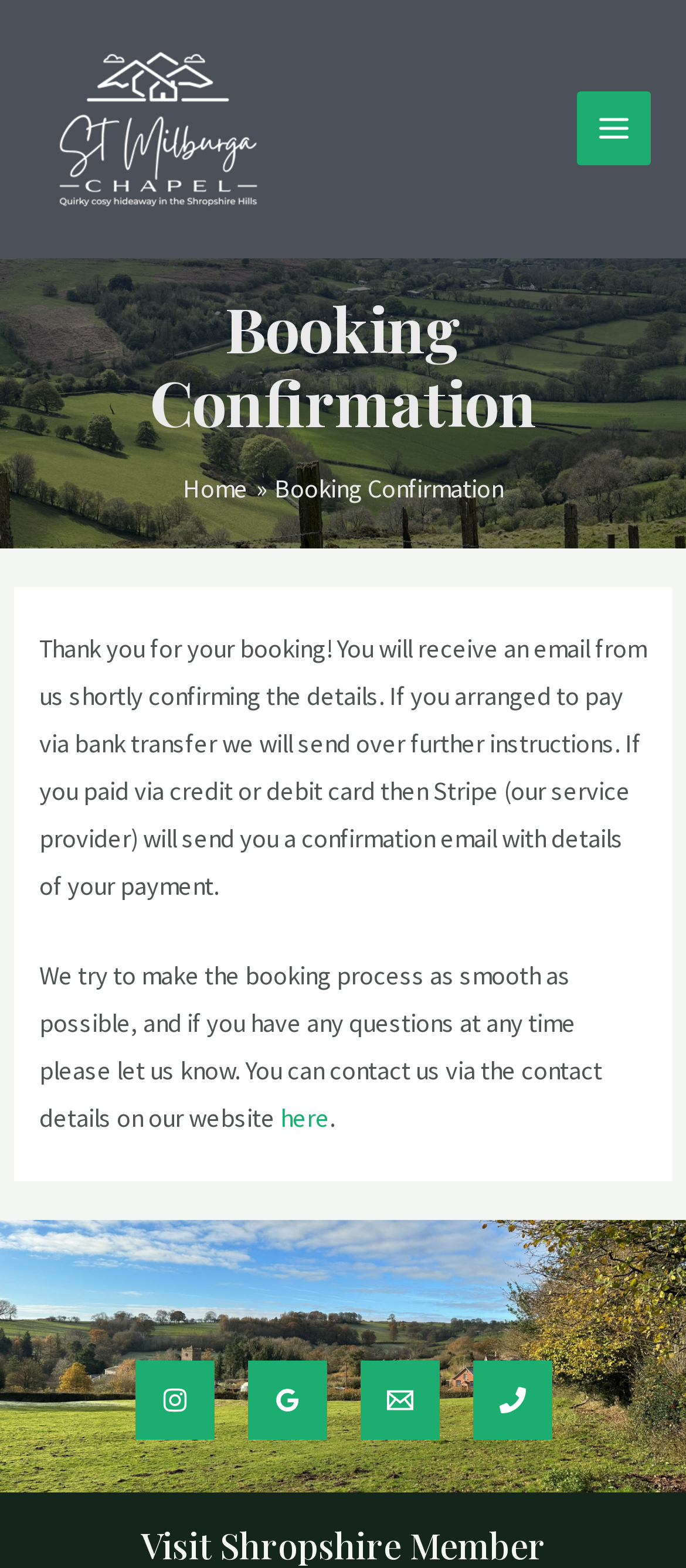What is the view from the holiday cottage?
Please look at the screenshot and answer using one word or phrase.

Brown Clee Hill